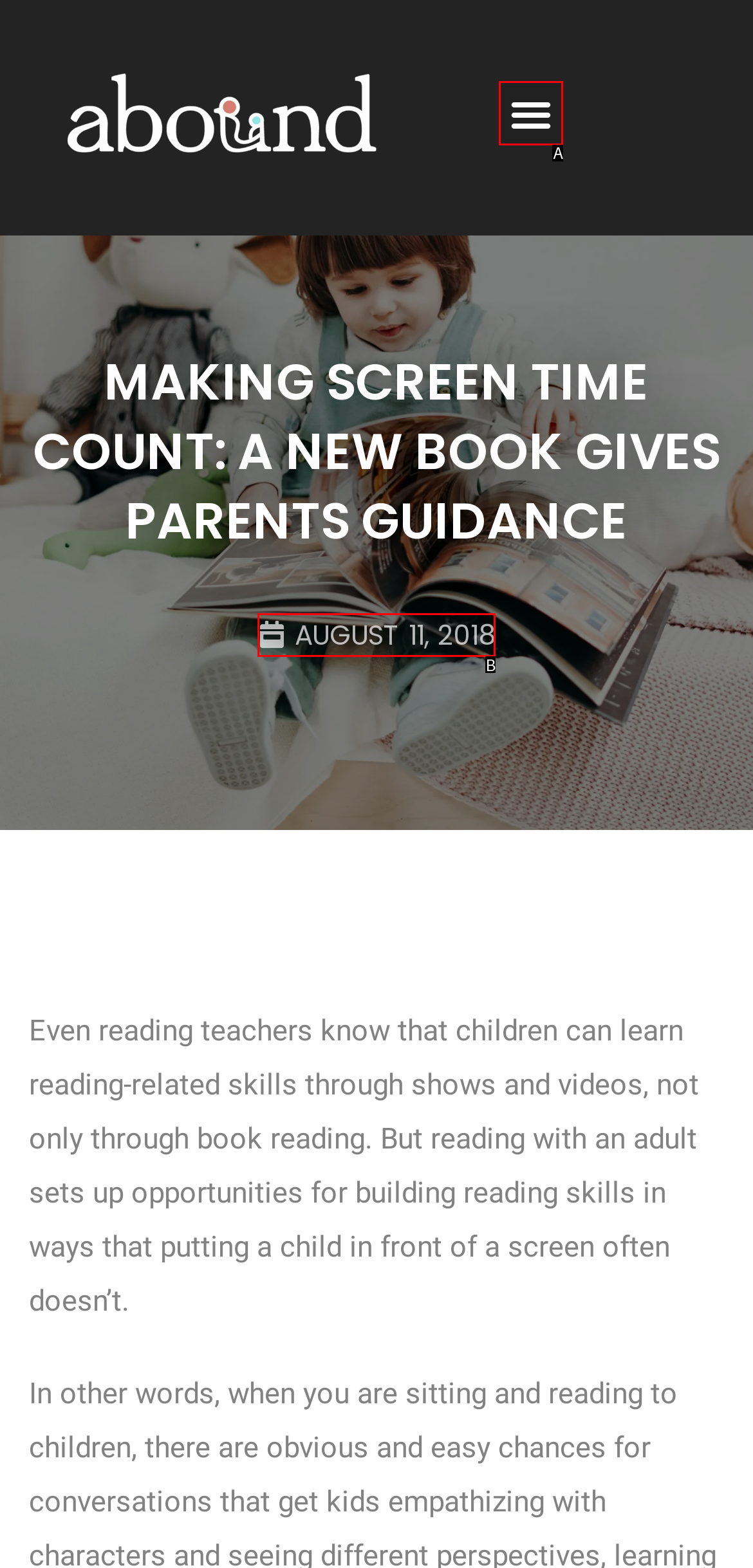Identify the letter of the UI element that corresponds to: August 11, 2018
Respond with the letter of the option directly.

B